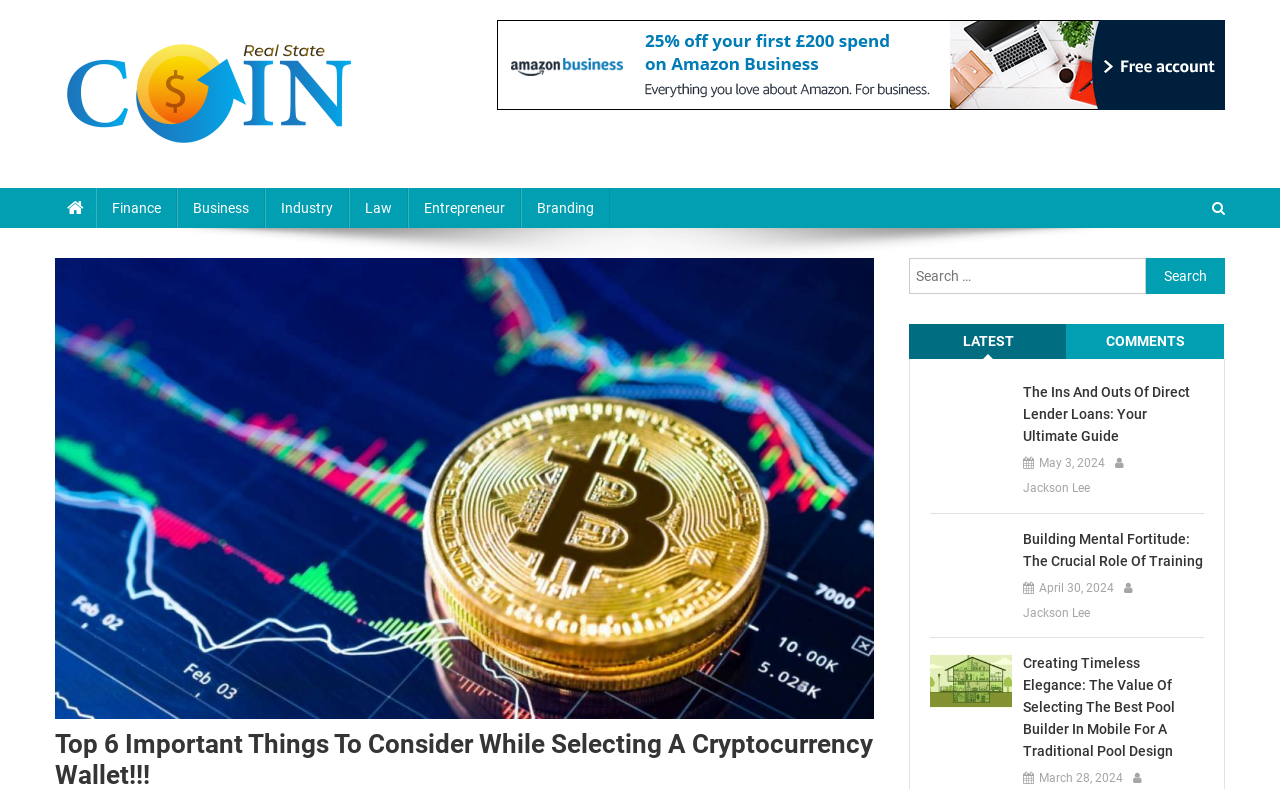Provide a one-word or brief phrase answer to the question:
Who is the author of the second article?

Jackson Lee